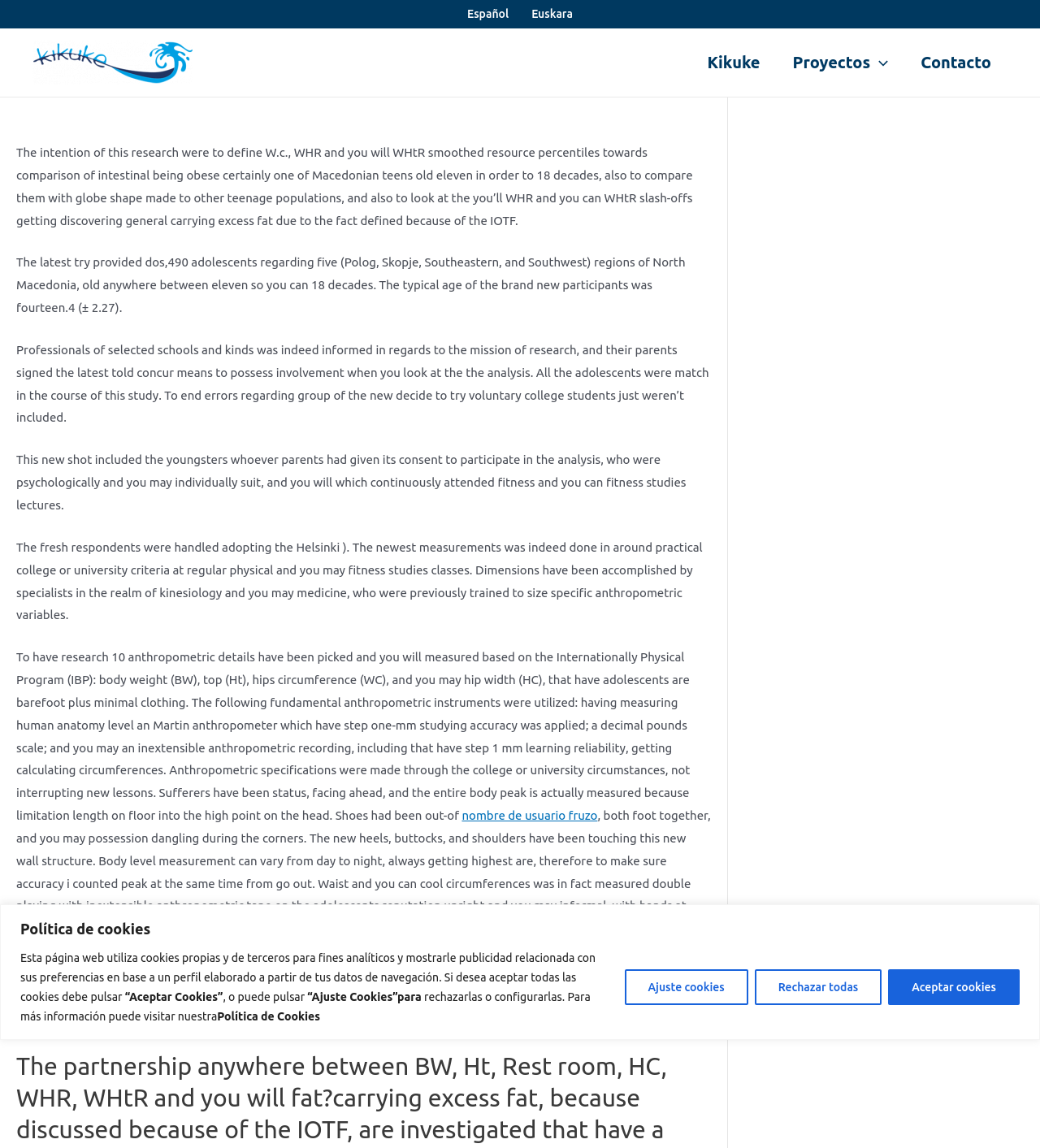Determine the bounding box coordinates for the area that should be clicked to carry out the following instruction: "Read the research description".

[0.016, 0.127, 0.666, 0.198]